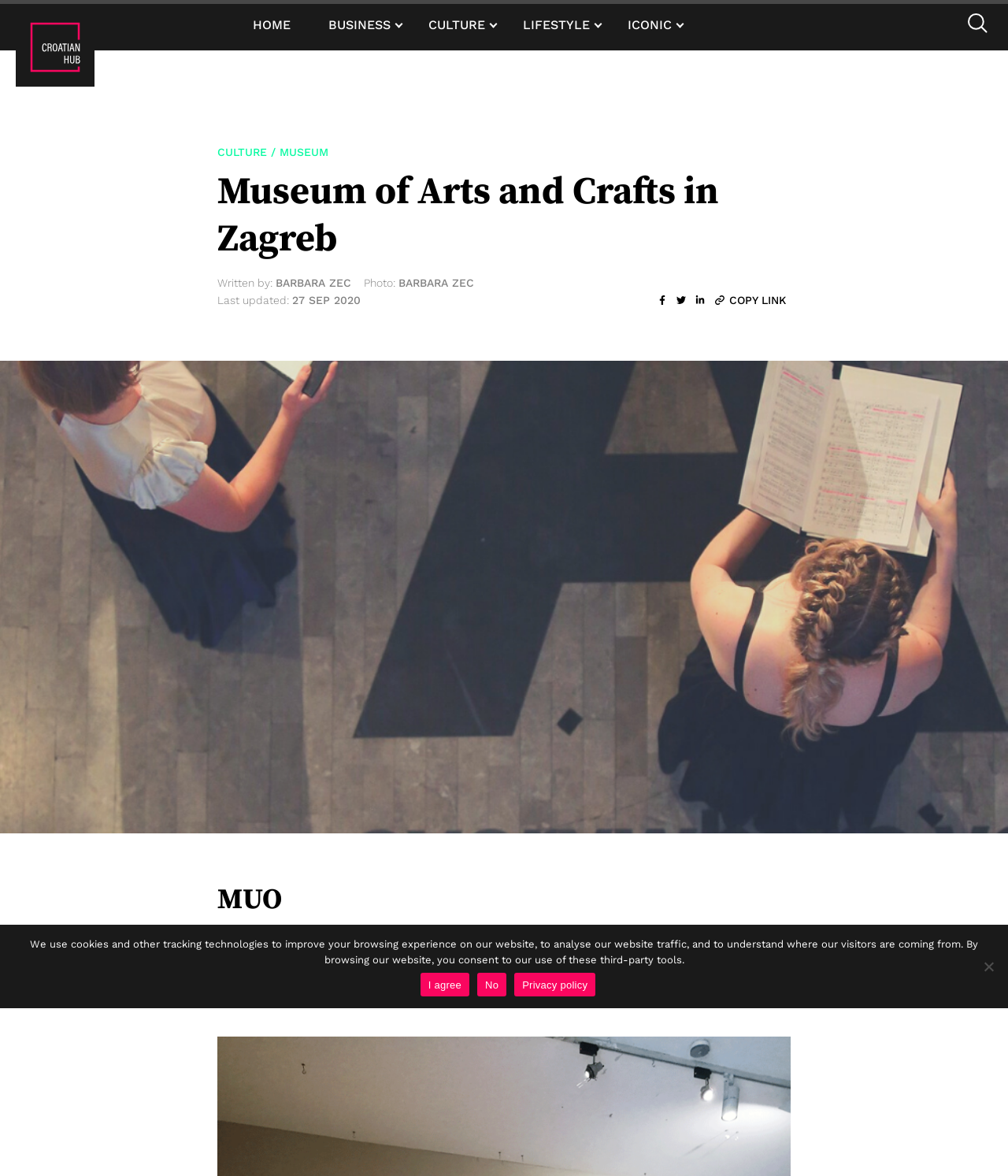Provide your answer in a single word or phrase: 
What is the author of the article?

BARBARA ZEC